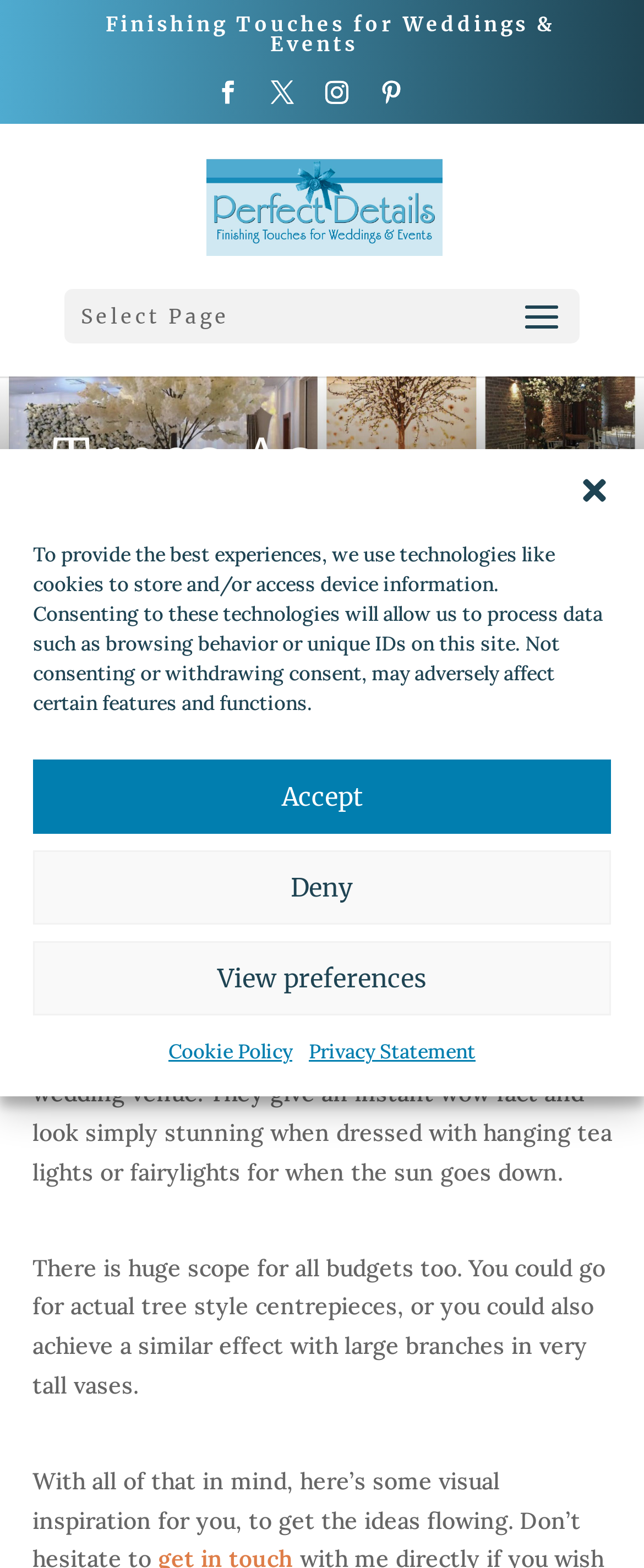What is the effect of using tree style centrepieces?
Could you give a comprehensive explanation in response to this question?

According to the webpage, 'Tree style centrepieces are a hot trend at the moment and immediately add height to your wedding venue. They give an instant wow fact...'. This implies that using tree style centrepieces has the effect of adding height and creating a wow factor at the wedding venue.